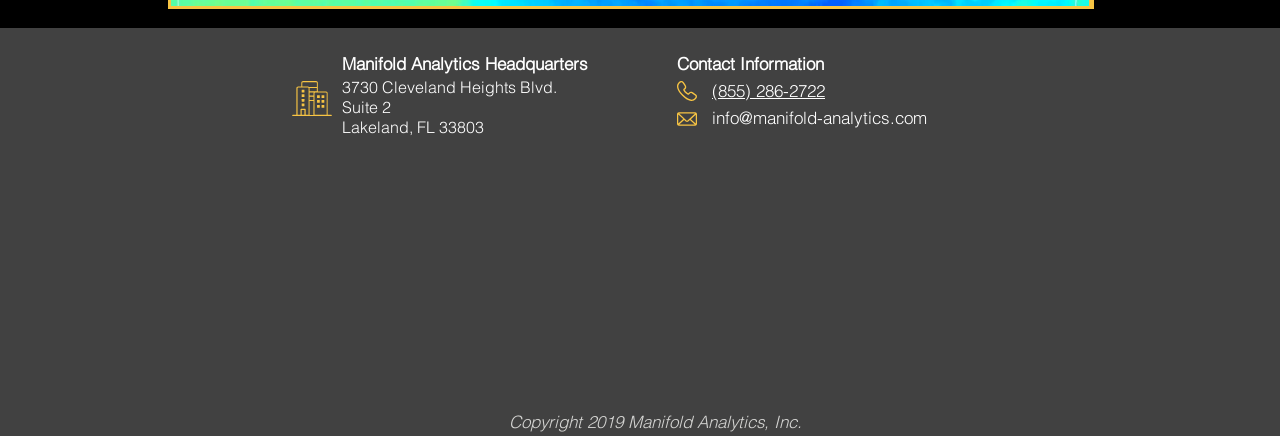Please examine the image and provide a detailed answer to the question: What is the address?

The address can be found in the StaticText elements with the text '3730 Cleveland Heights Blvd.', 'Suite 2', and 'Lakeland, FL 33803' which are located at the top of the page, suggesting that the address is 3730 Cleveland Heights Blvd. Suite 2 Lakeland, FL 33803.